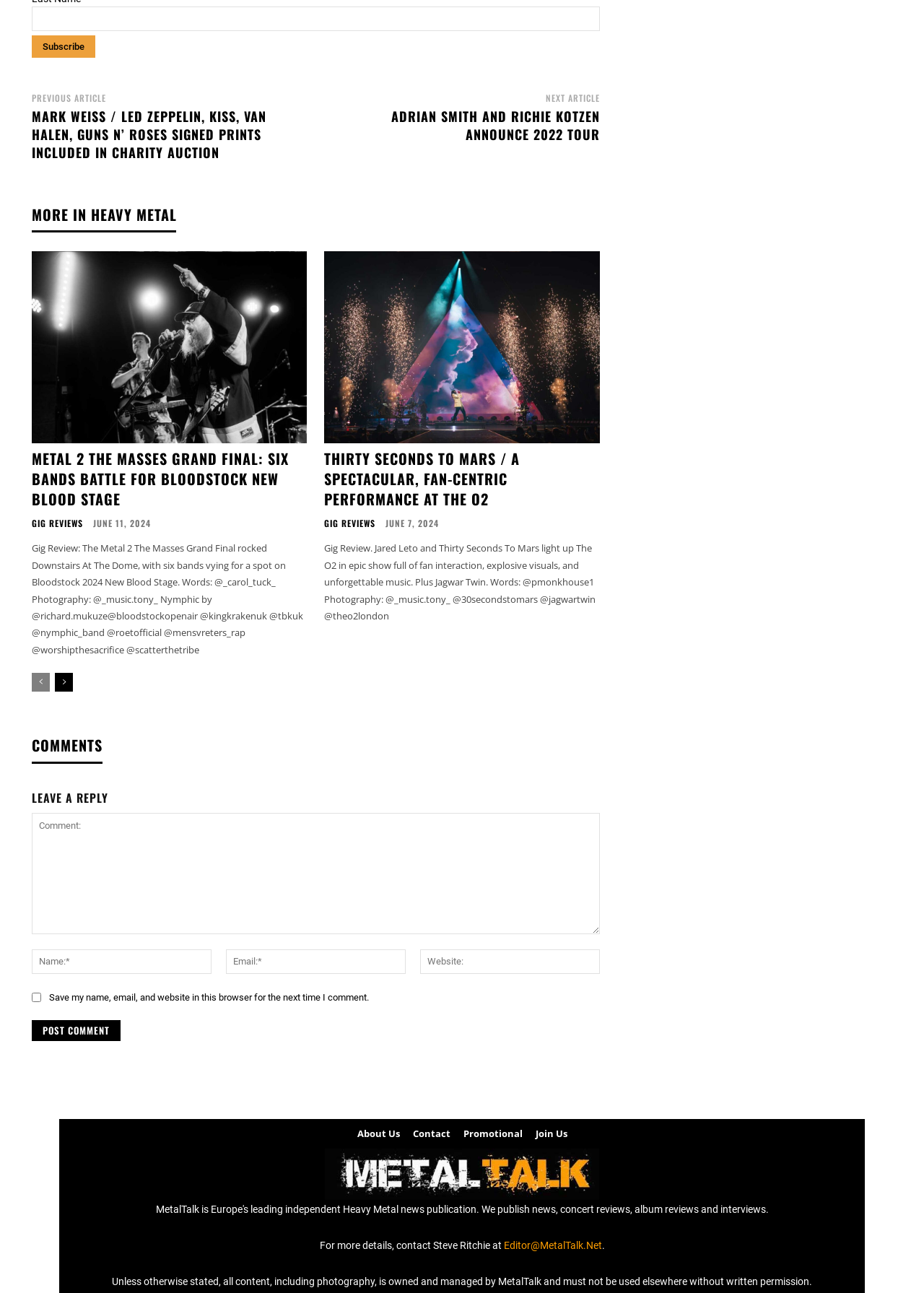Determine the bounding box for the described HTML element: "Gig Reviews". Ensure the coordinates are four float numbers between 0 and 1 in the format [left, top, right, bottom].

[0.351, 0.402, 0.407, 0.408]